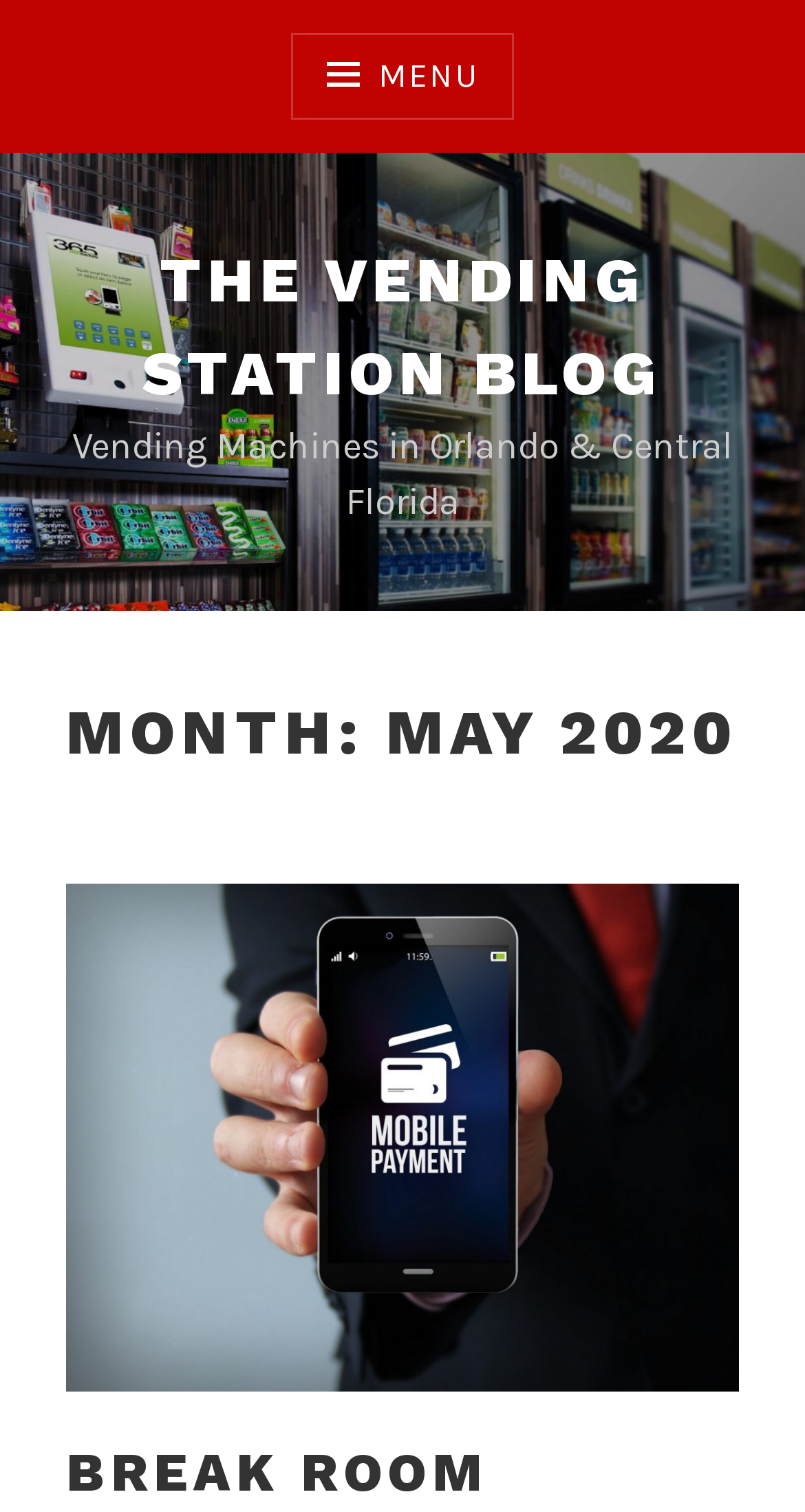What is the title or heading displayed on the webpage?

MONTH: MAY 2020